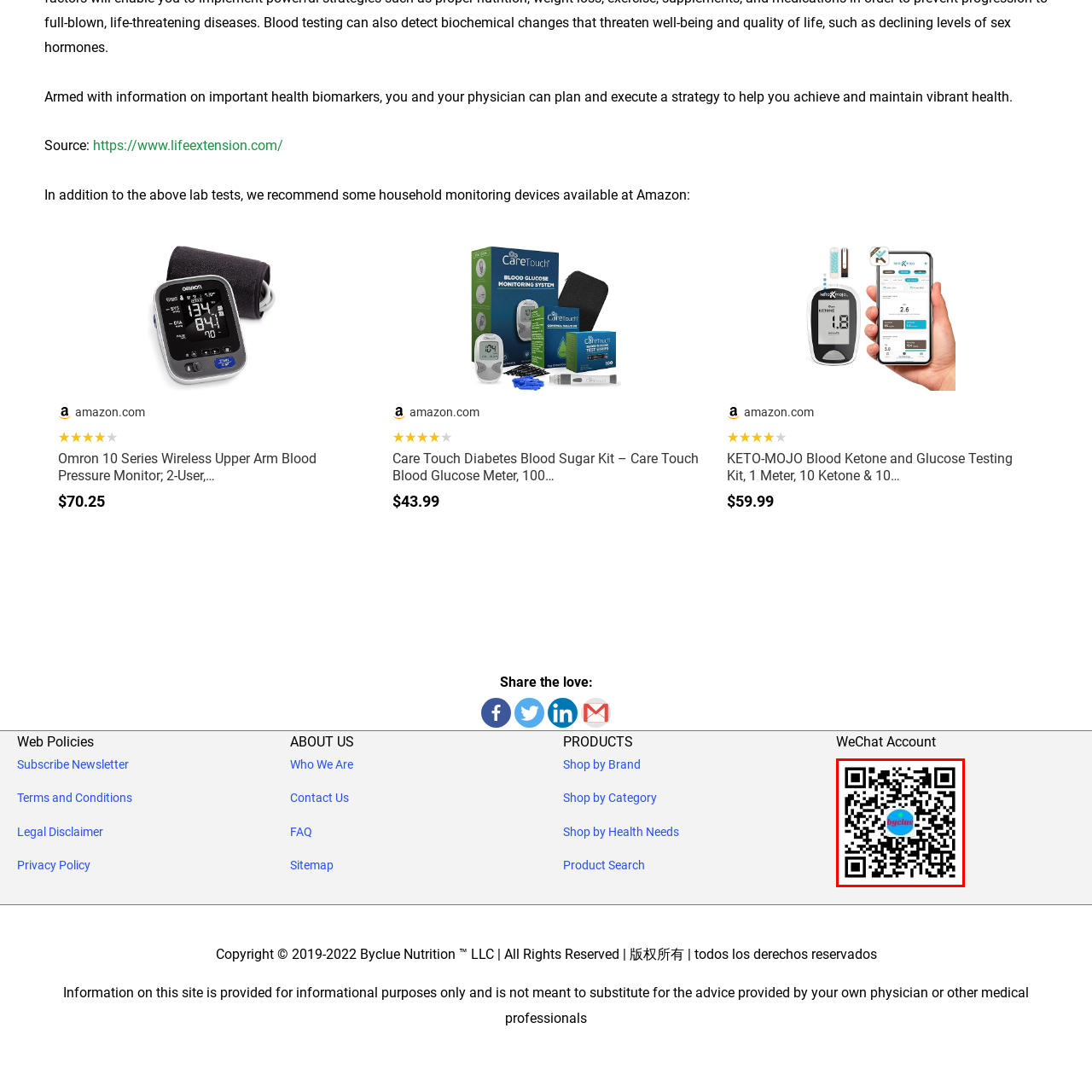Check the picture within the red bounding box and provide a brief answer using one word or phrase: What is the purpose of the QR code?

easy access to content